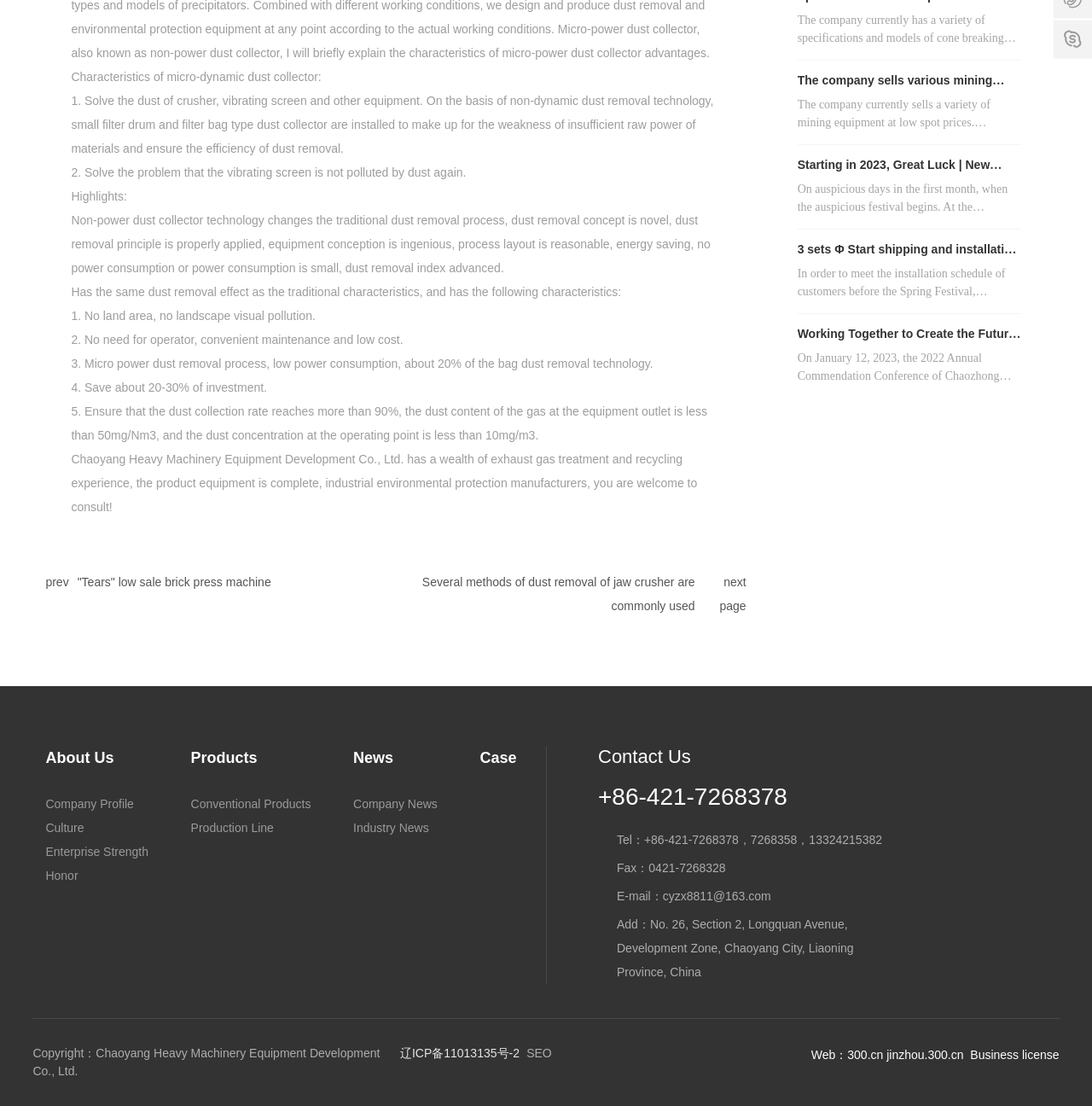Locate the bounding box of the UI element described by: "Stock to buy this week" in the given webpage screenshot.

None